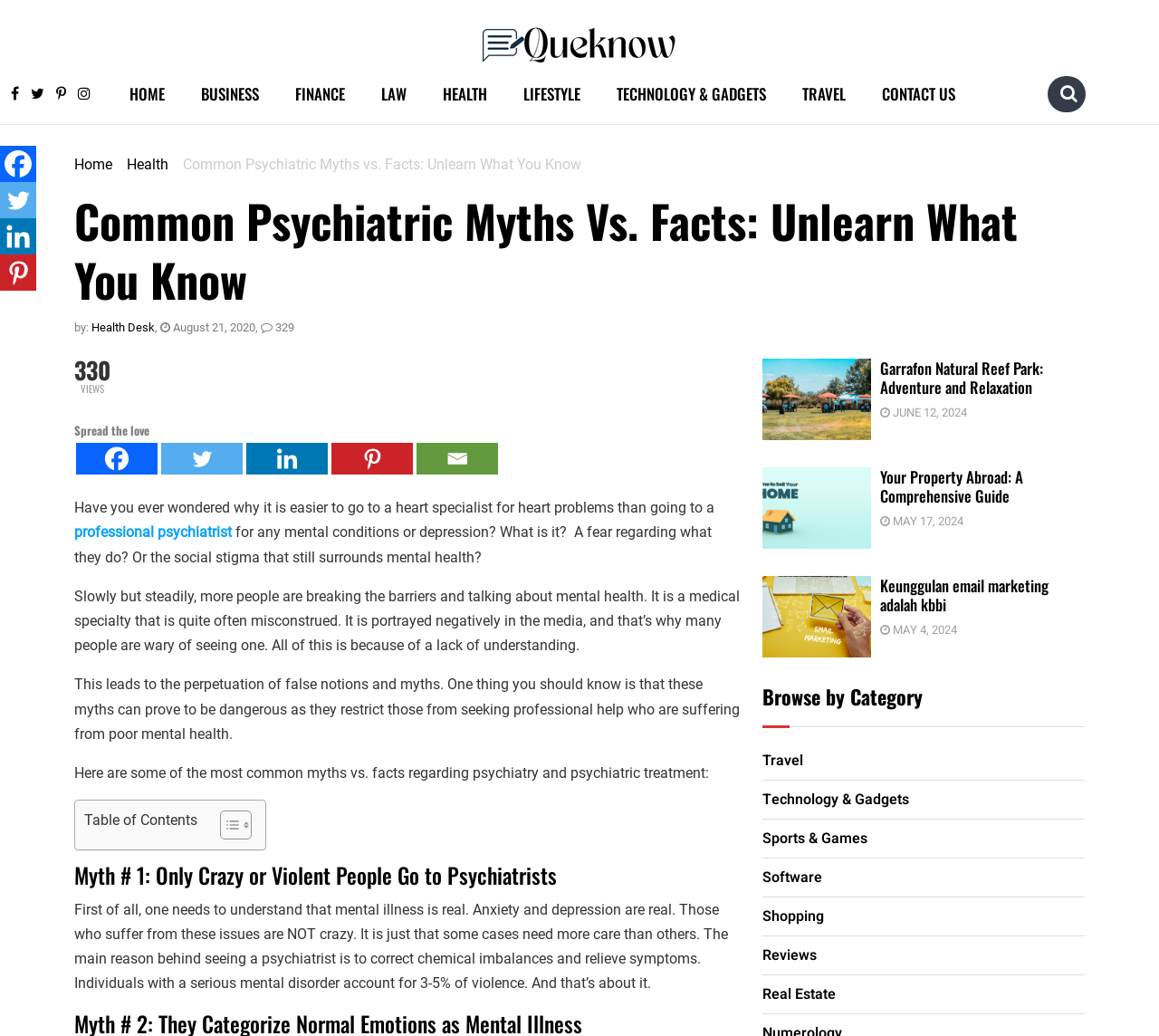How many myths vs. facts are discussed in the article?
Using the information presented in the image, please offer a detailed response to the question.

I determined the answer by looking at the content of the article, which discusses at least one myth vs. fact, namely 'Myth # 1: Only Crazy or Violent People Go to Psychiatrists'.